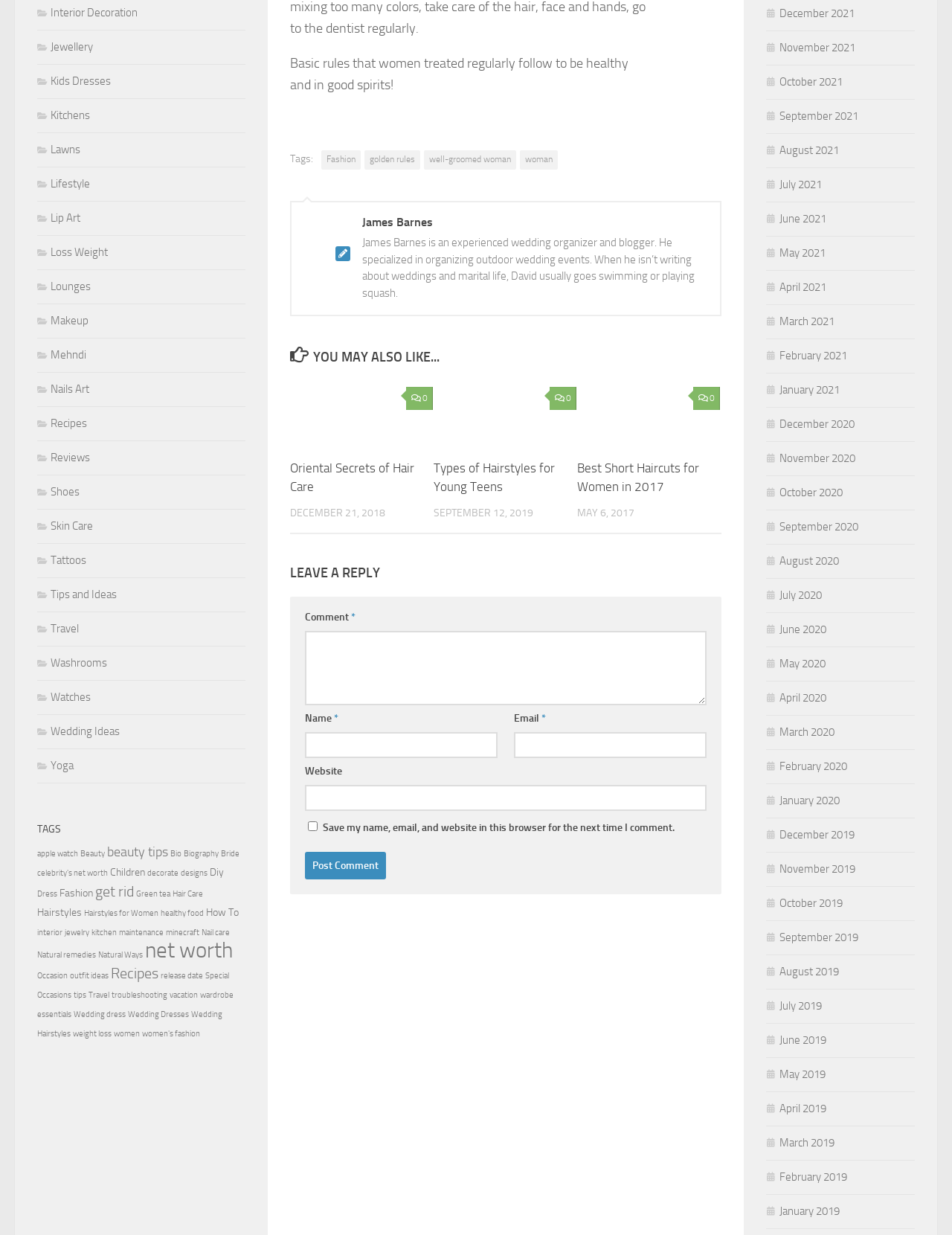Locate the UI element that matches the description maintenance in the webpage screenshot. Return the bounding box coordinates in the format (top-left x, top-left y, bottom-right x, bottom-right y), with values ranging from 0 to 1.

[0.125, 0.751, 0.172, 0.759]